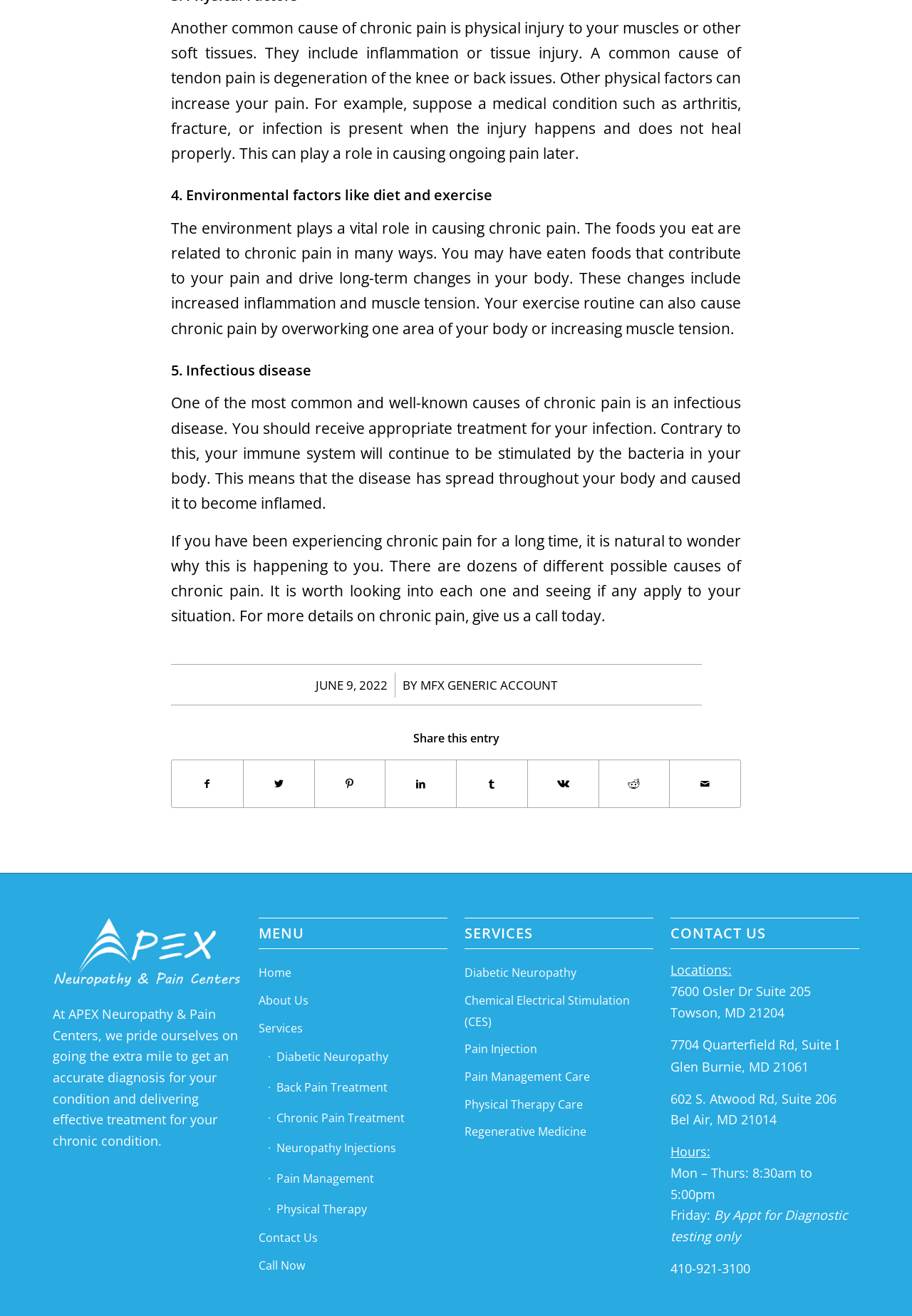Pinpoint the bounding box coordinates of the clickable area needed to execute the instruction: "Read the blog". The coordinates should be specified as four float numbers between 0 and 1, i.e., [left, top, right, bottom].

None